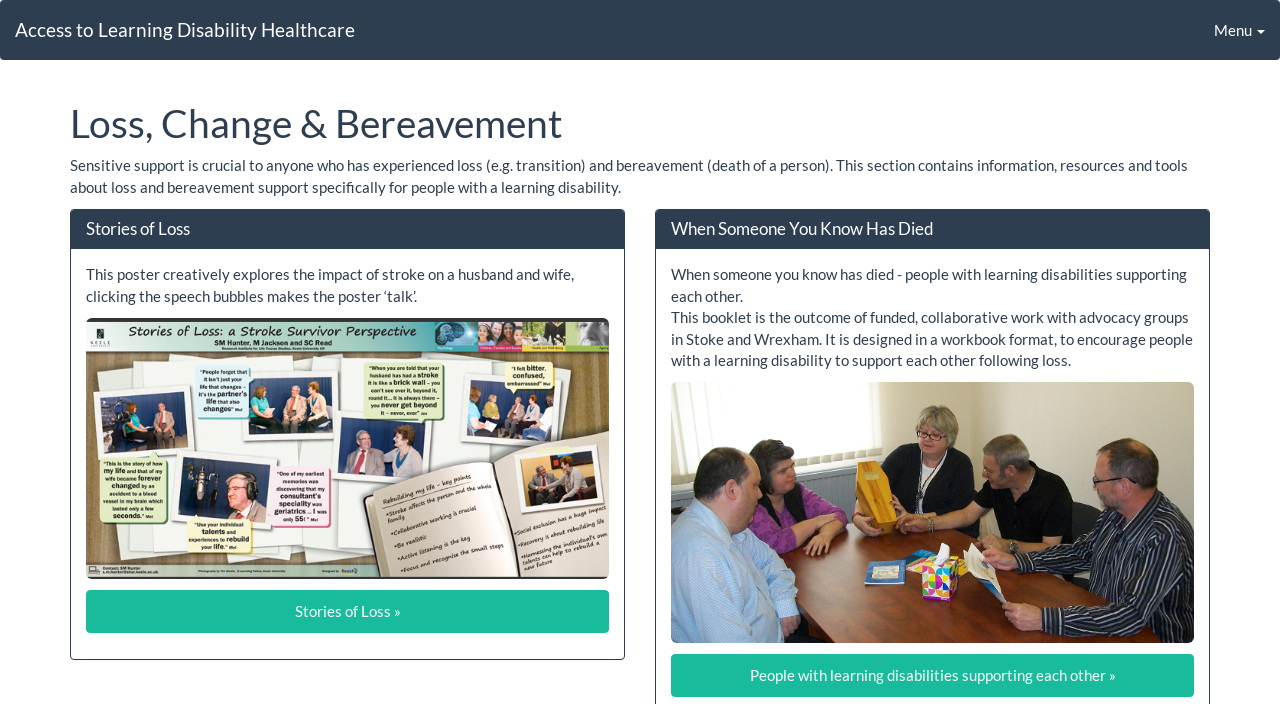With reference to the image, please provide a detailed answer to the following question: What is the purpose of the booklet mentioned in the webpage?

The StaticText element explains that the booklet is designed 'to encourage people with a learning disability to support each other following loss'. This suggests that the purpose of the booklet is to facilitate support among people with learning disabilities who have experienced loss.